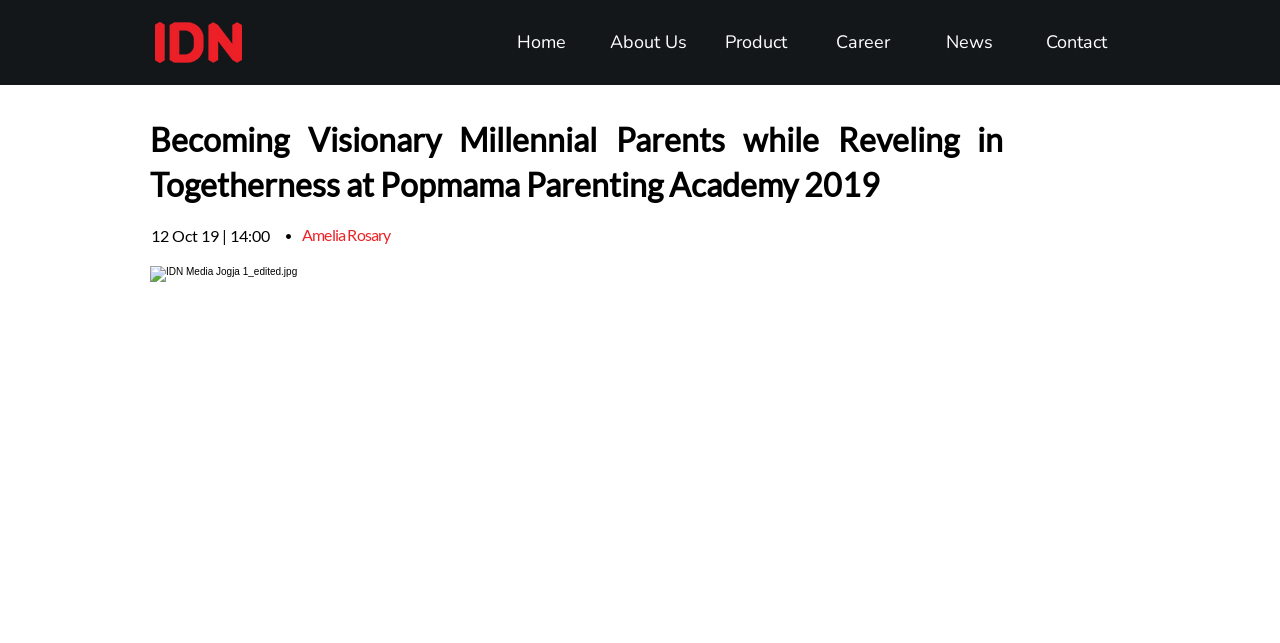What is the logo image filename?
Please use the image to provide a one-word or short phrase answer.

Copy of IDN_Logo_Text-Red.png